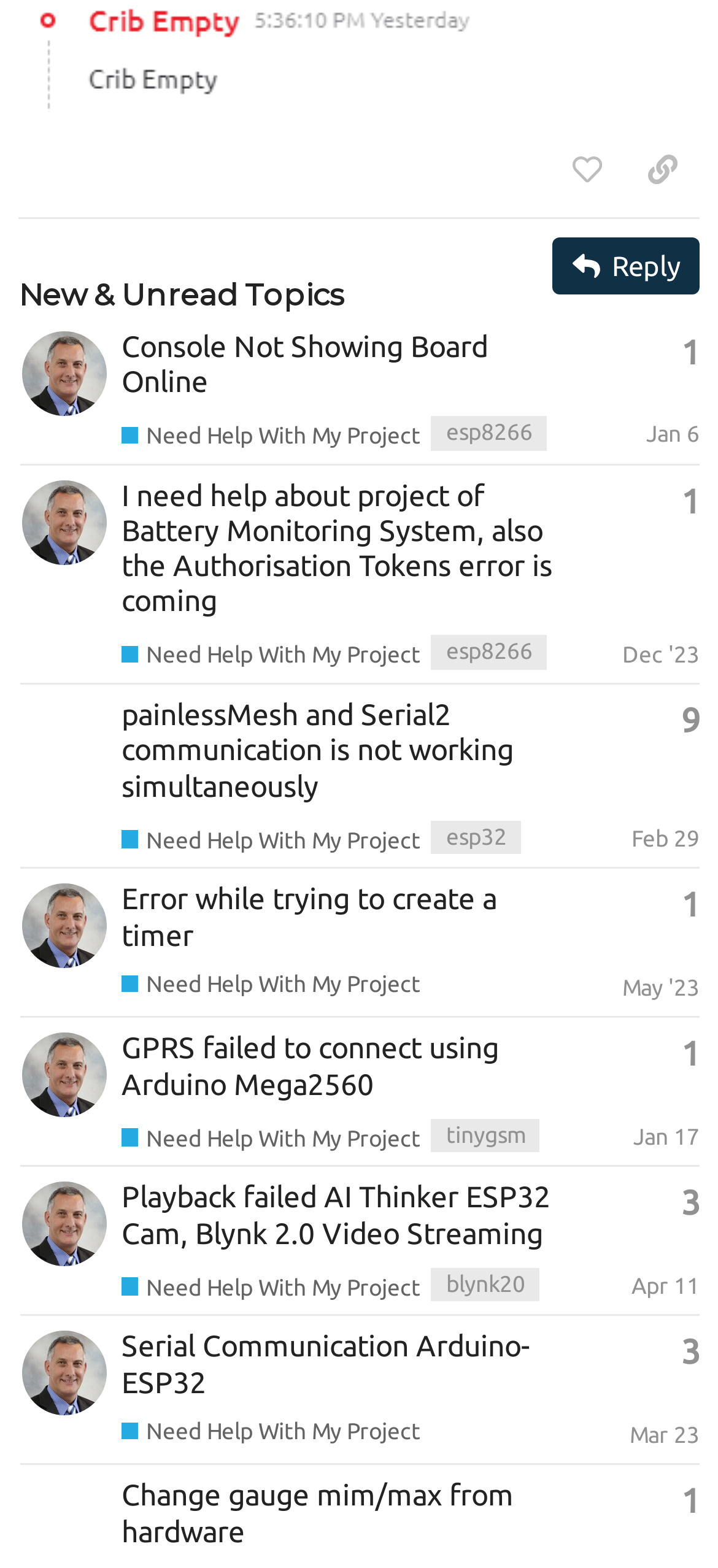Using the image as a reference, answer the following question in as much detail as possible:
How many topics are listed on this page?

I counted the number of rows under the 'New & Unread Topics' heading, and there are 5 rows, each representing a topic.